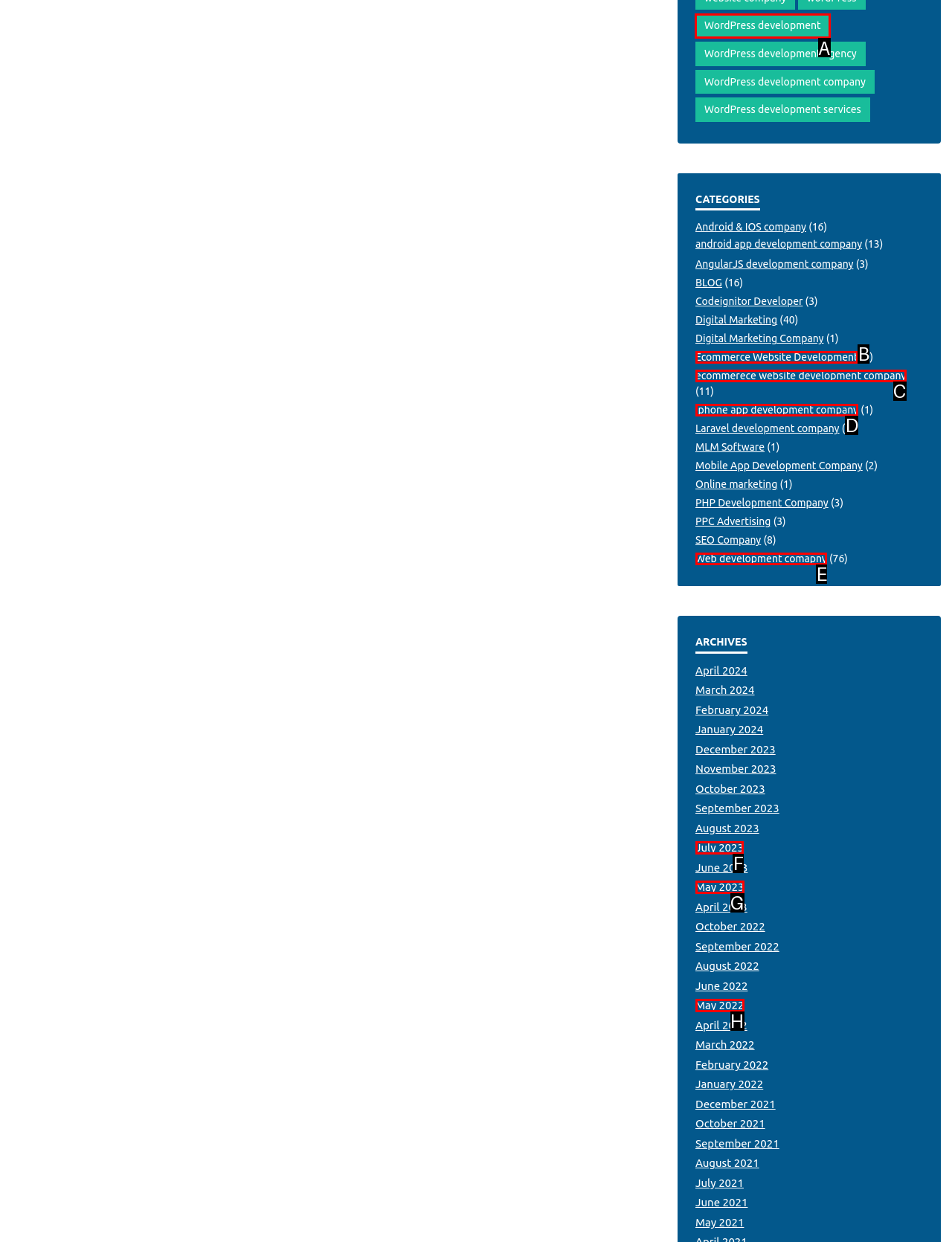Tell me which one HTML element I should click to complete the following task: Click on WordPress development Answer with the option's letter from the given choices directly.

A